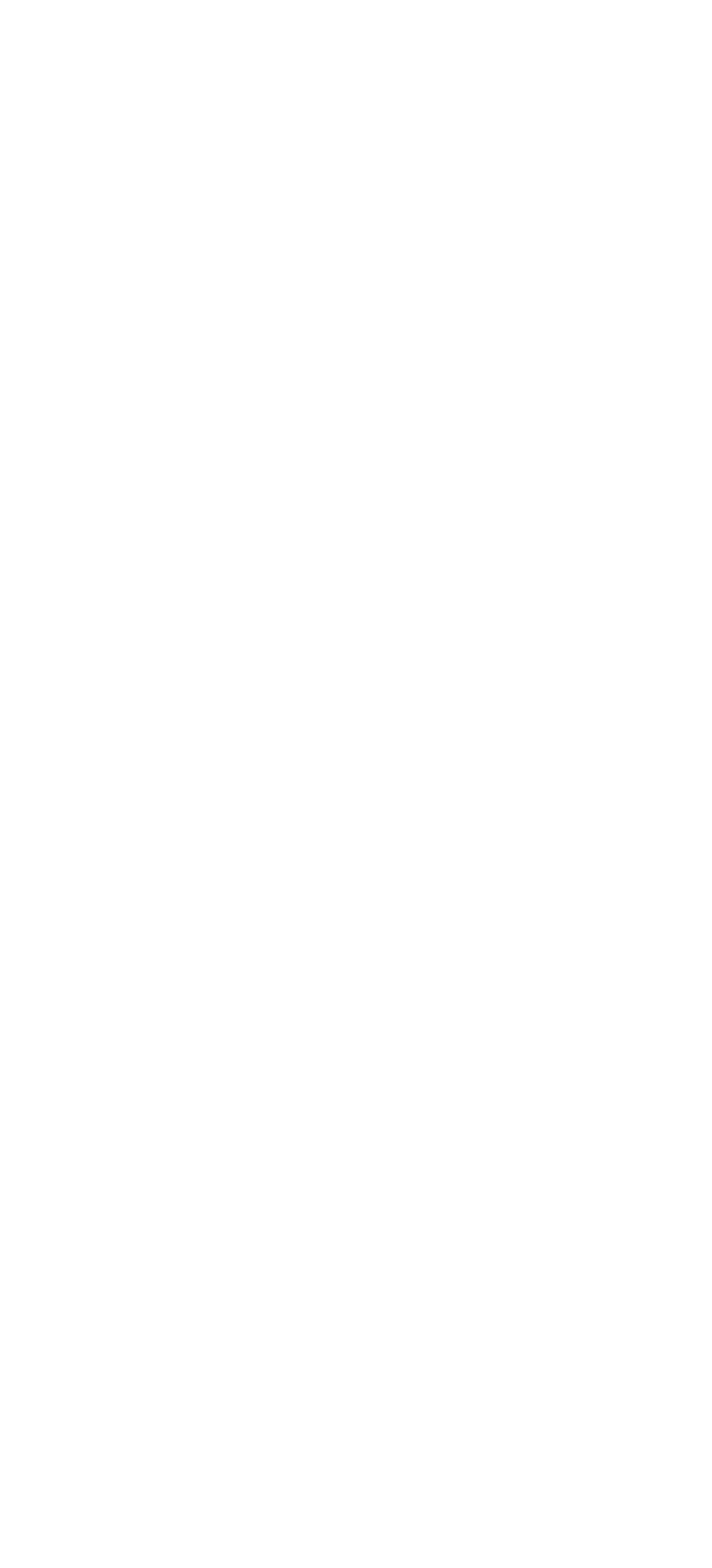Is self-defense a category?
Provide an in-depth and detailed answer to the question.

I saw a link 'Self-Defense' under the 'Categories' heading, which indicates that self-defense is a category on this webpage.